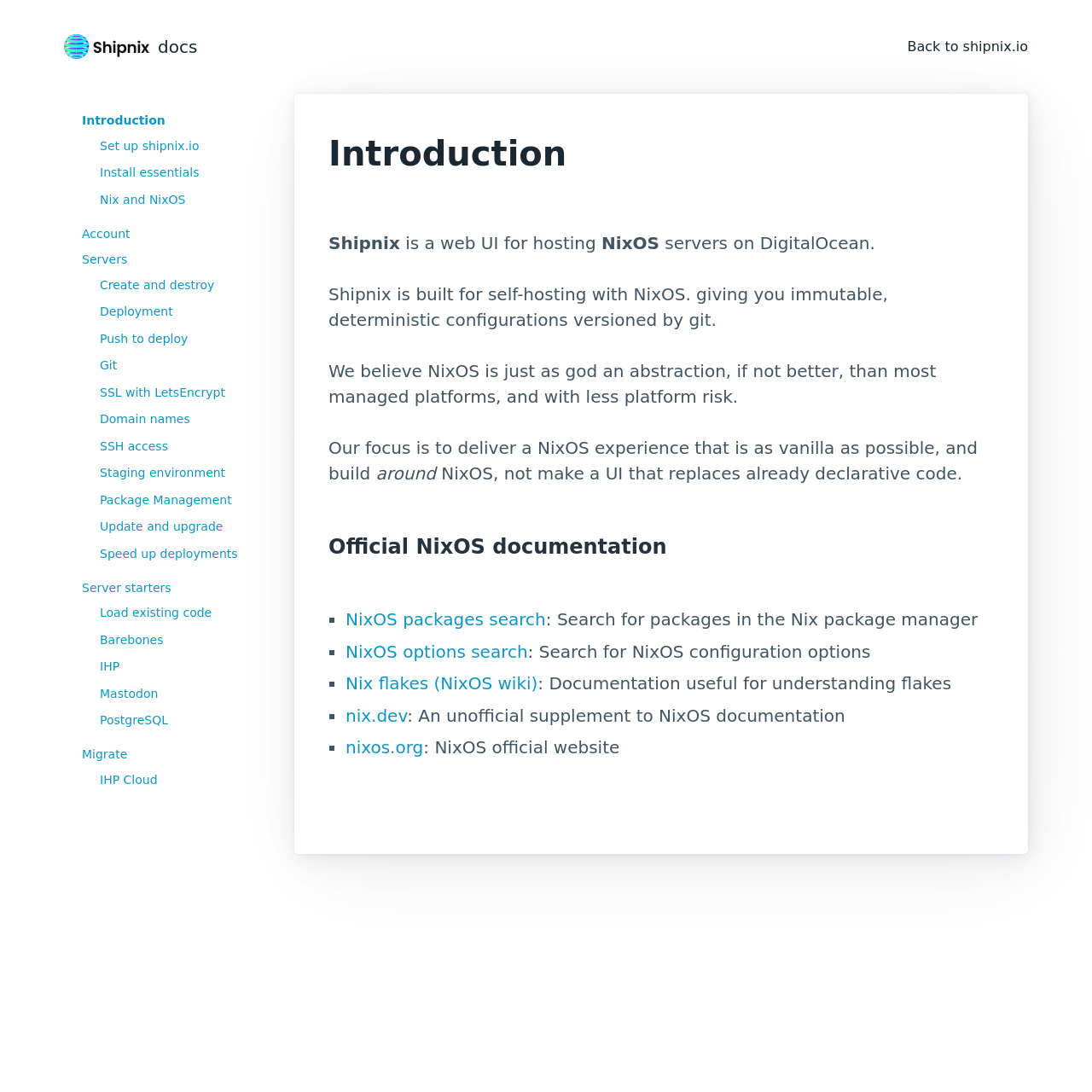Can you find the bounding box coordinates of the area I should click to execute the following instruction: "Read about NixOS packages search"?

[0.316, 0.558, 0.5, 0.577]